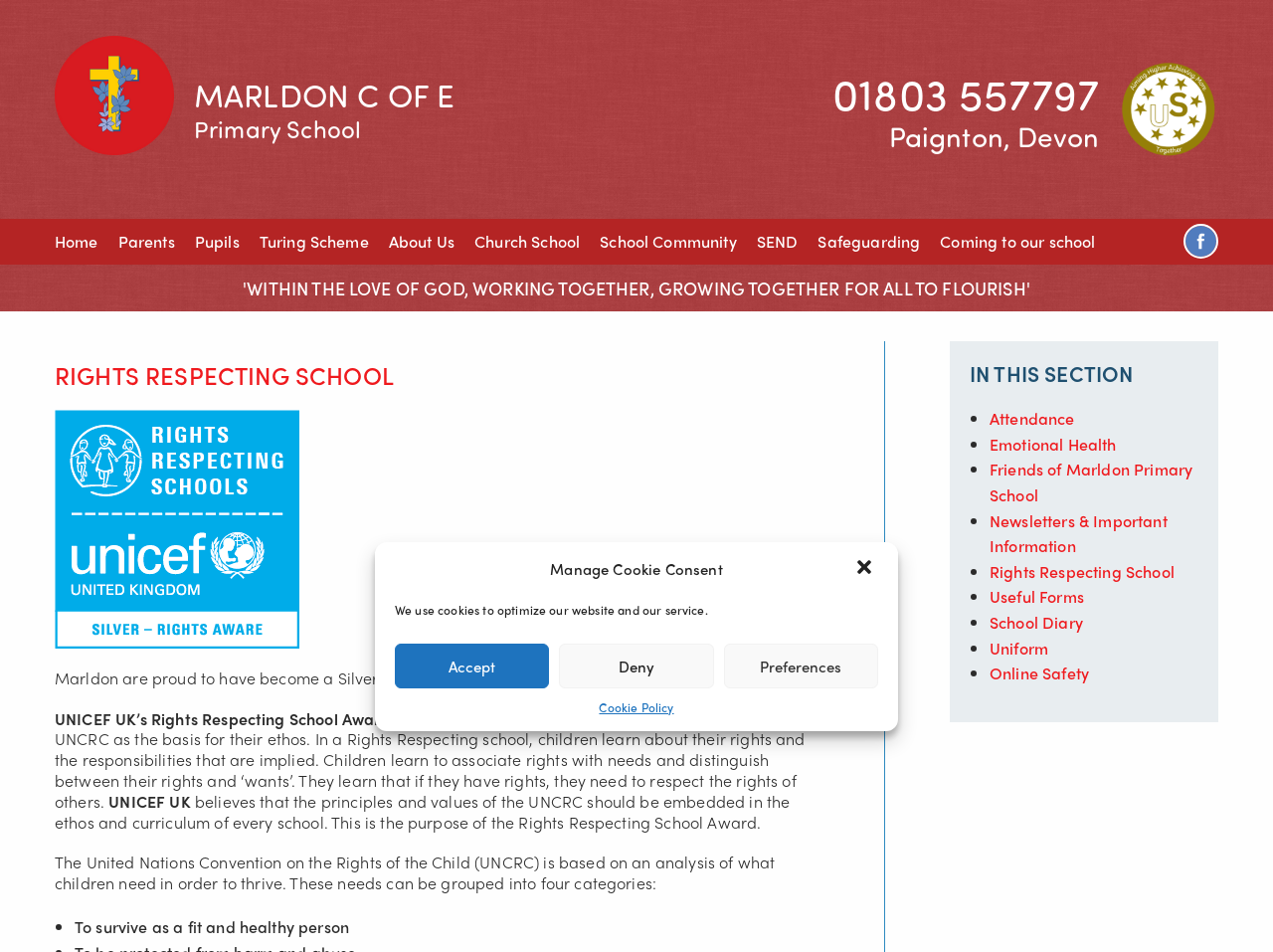Please locate and retrieve the main header text of the webpage.

MARLDON C OF E